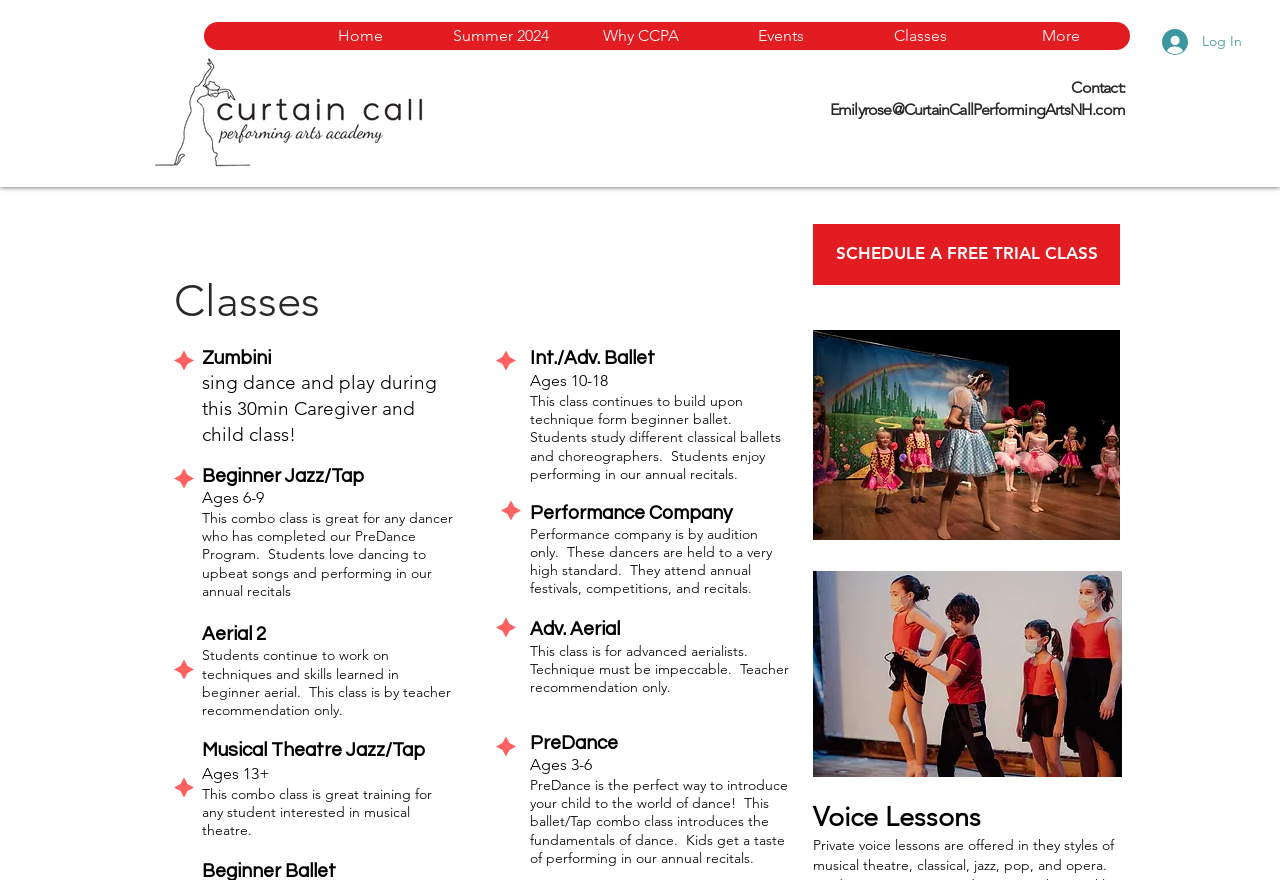Using a single word or phrase, answer the following question: 
What is the contact email address?

Emilyrose@CurtainCallPerformingArtsNH.com